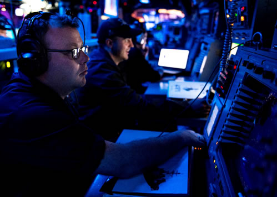Explain in detail what you see in the image.

The image captures a focused moment inside a high-tech naval operations center, highlighting personnel engaged in critical tasks related to cybersecurity and combat systems. In the foreground, a man wearing glasses and headphones intently monitors a console, while another operator, partially visible, works on a laptop behind him. The room is dimly lit, illuminated by the glow of various screens and blue-tinted lights, creating an atmosphere of concentration and urgency. This setting reflects the modern technological demands of the U.S. Navy and aligns with KMS Solutions' recent $18 million task order to provide cybersecurity support for naval operations, emphasizing the importance of skilled personnel in maintaining combat readiness and system integrity.